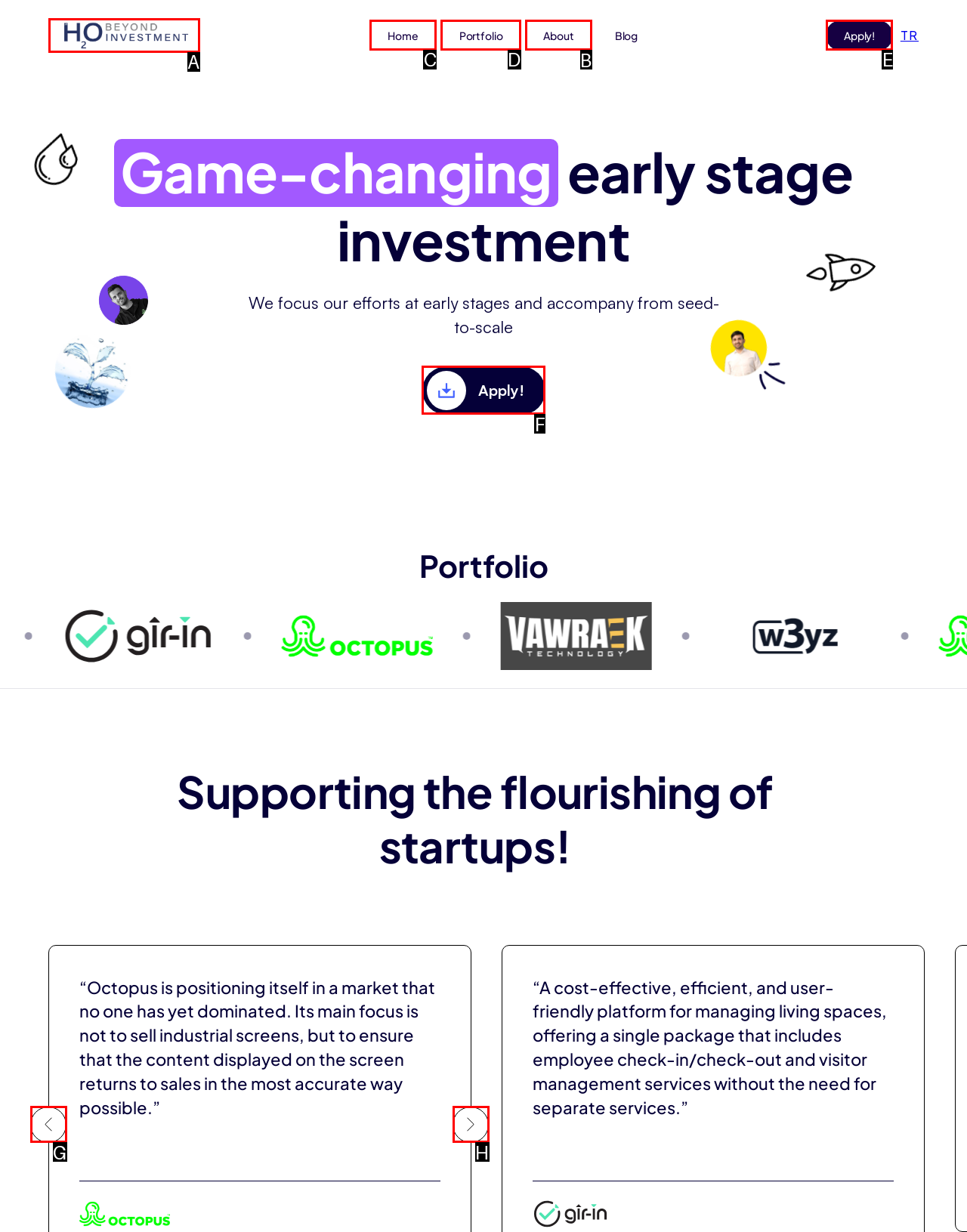Decide which letter you need to select to fulfill the task: View the 'Careers' page
Answer with the letter that matches the correct option directly.

None